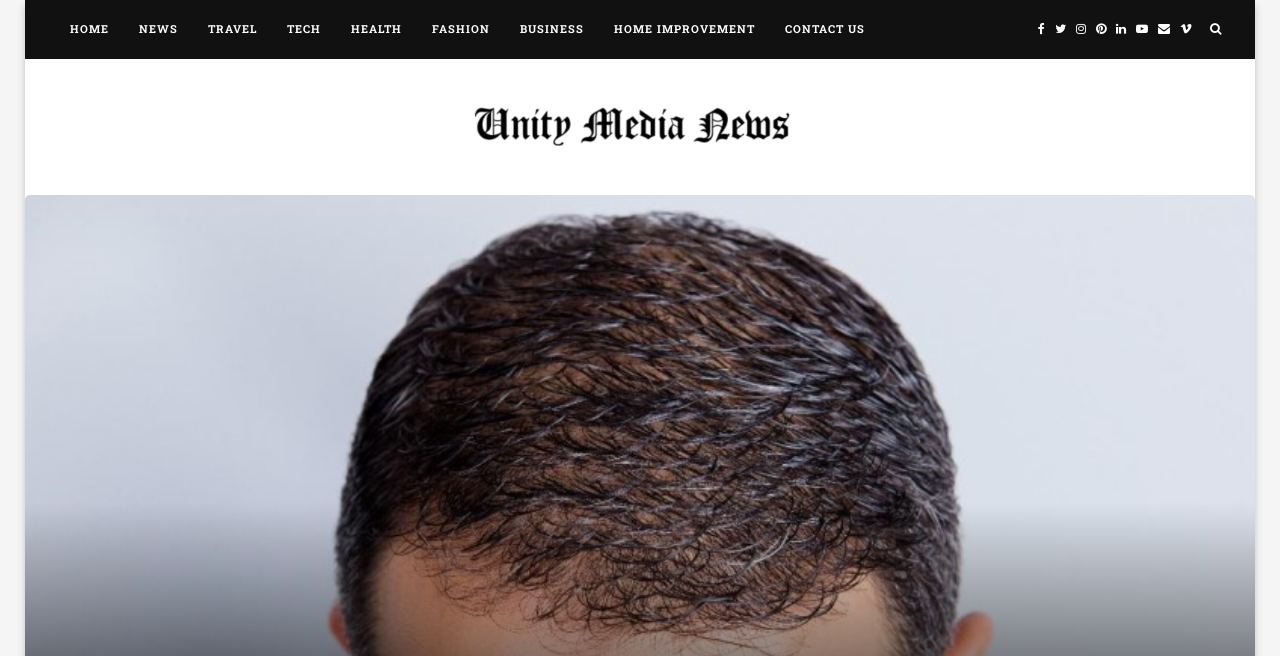Kindly determine the bounding box coordinates of the area that needs to be clicked to fulfill this instruction: "go to home page".

[0.043, 0.0, 0.097, 0.09]